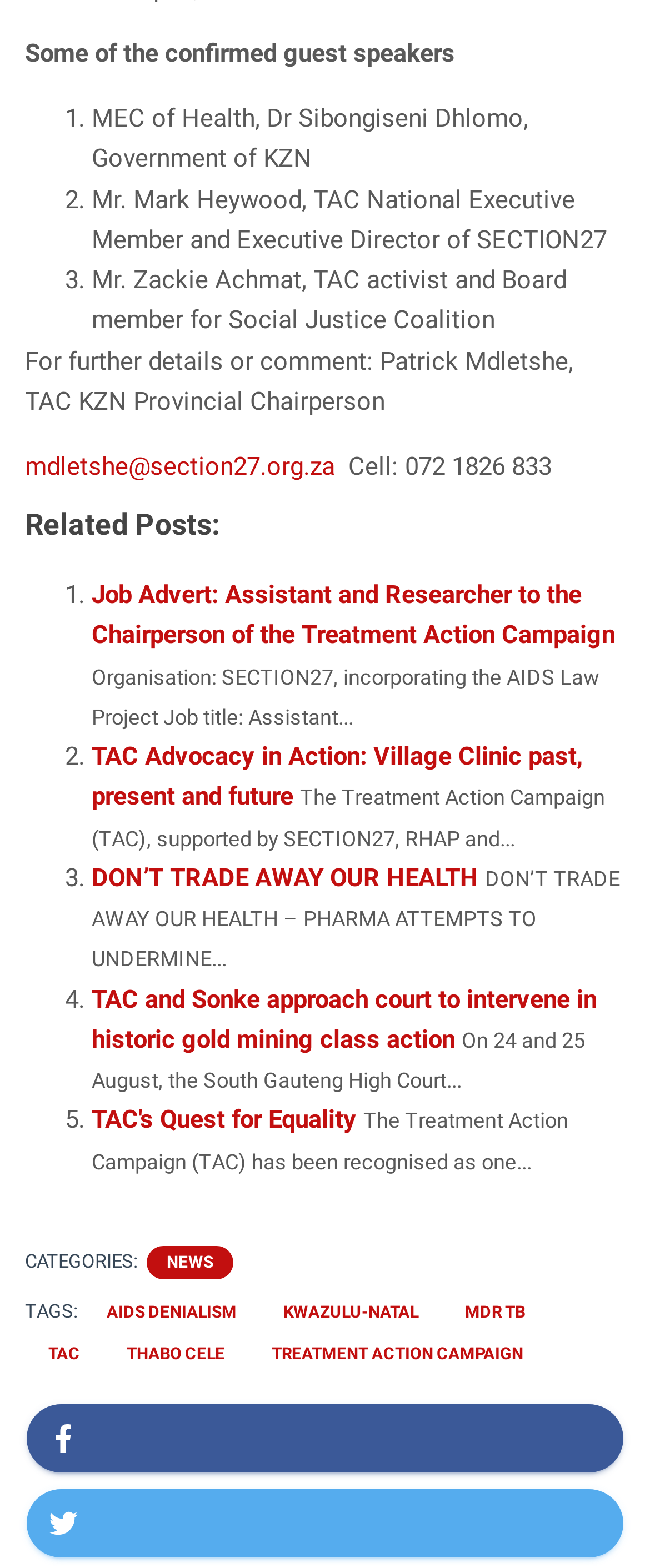Please predict the bounding box coordinates of the element's region where a click is necessary to complete the following instruction: "View the job advert for Assistant and Researcher to the Chairperson of the Treatment Action Campaign". The coordinates should be represented by four float numbers between 0 and 1, i.e., [left, top, right, bottom].

[0.141, 0.37, 0.946, 0.415]